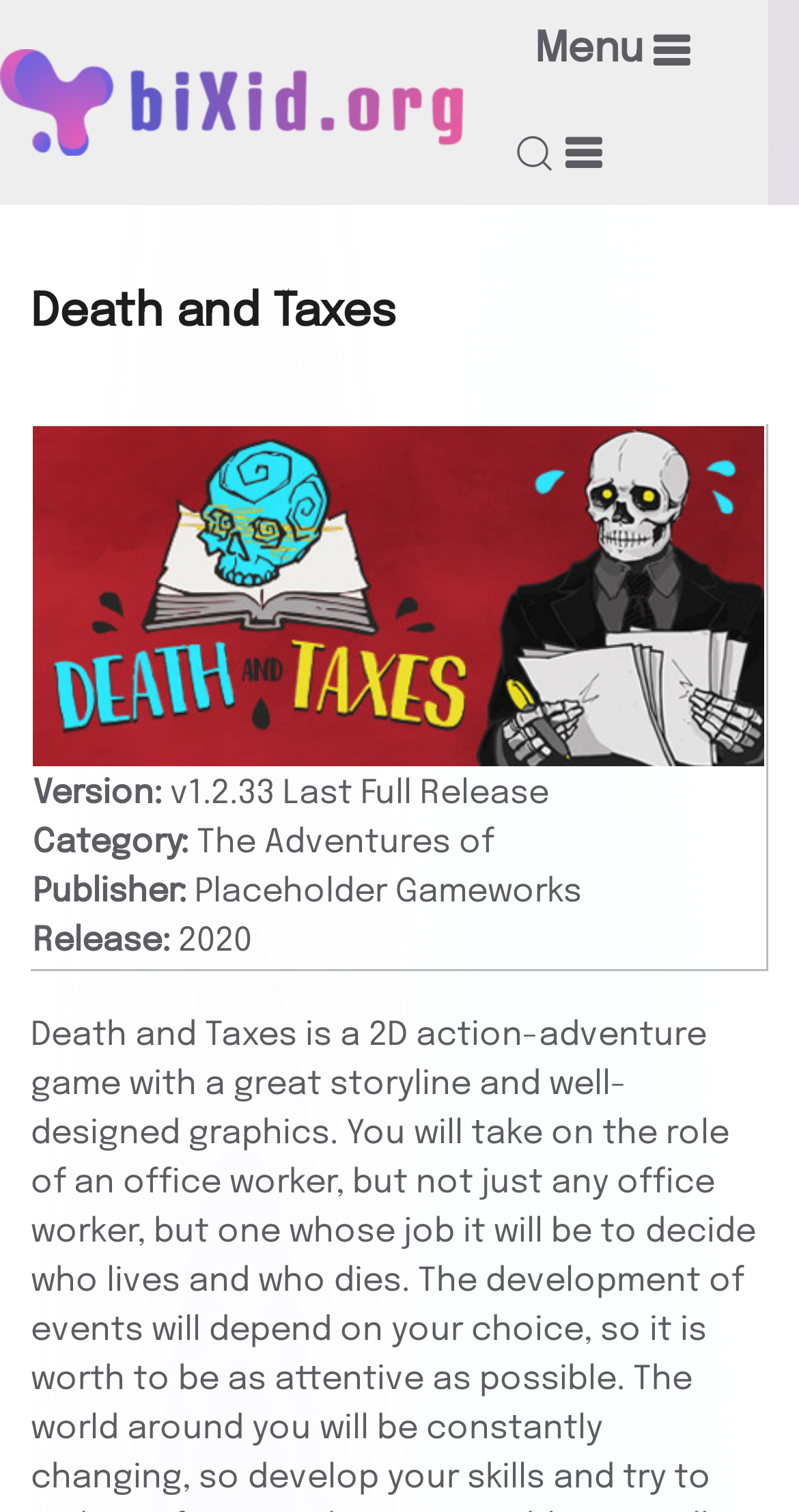For the following element description, predict the bounding box coordinates in the format (top-left x, top-left y, bottom-right x, bottom-right y). All values should be floating point numbers between 0 and 1. Description: Menu

[0.605, 0.0, 0.887, 0.068]